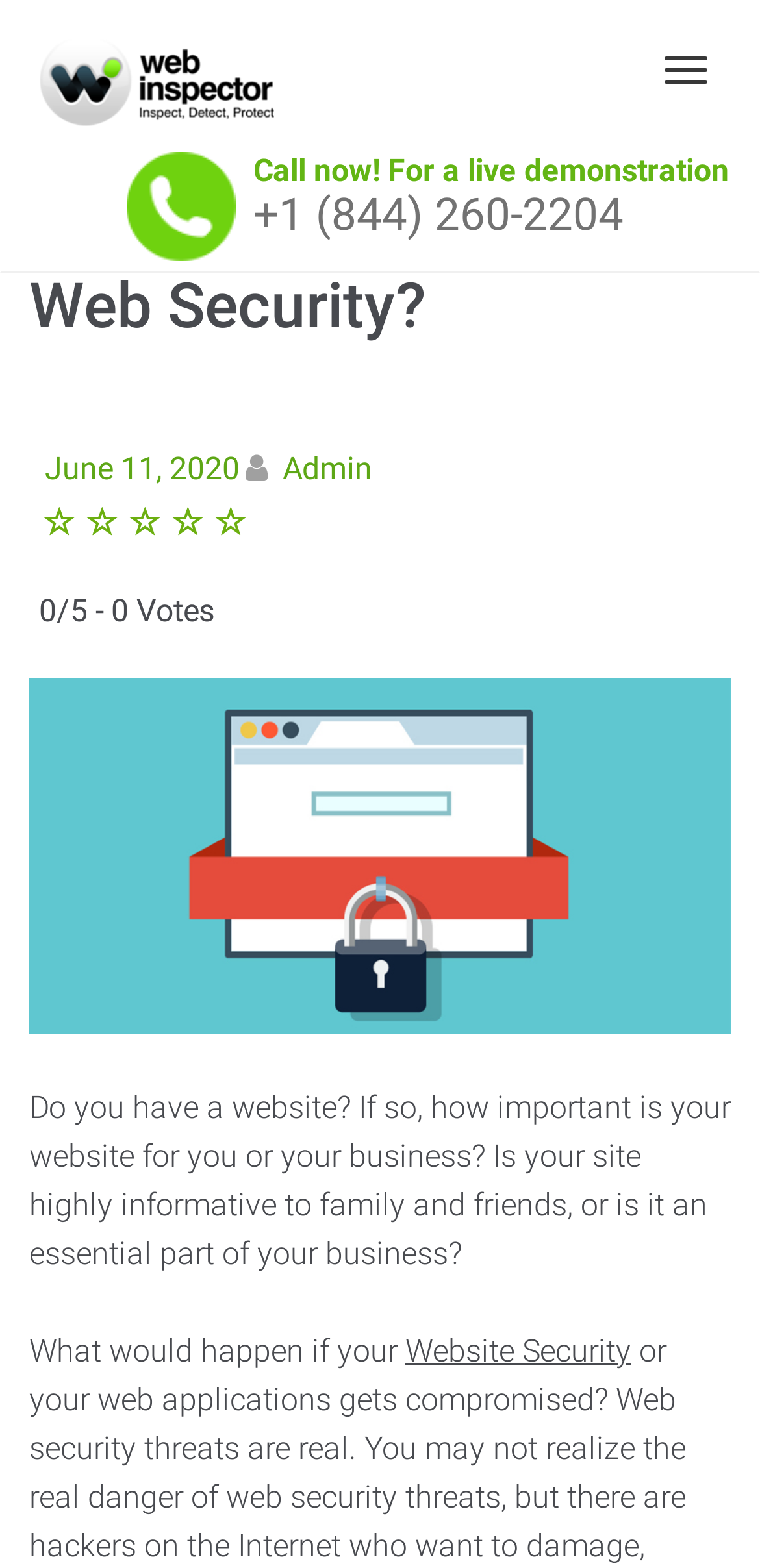Use a single word or phrase to answer the question: What is the purpose of the website?

To inform about website security